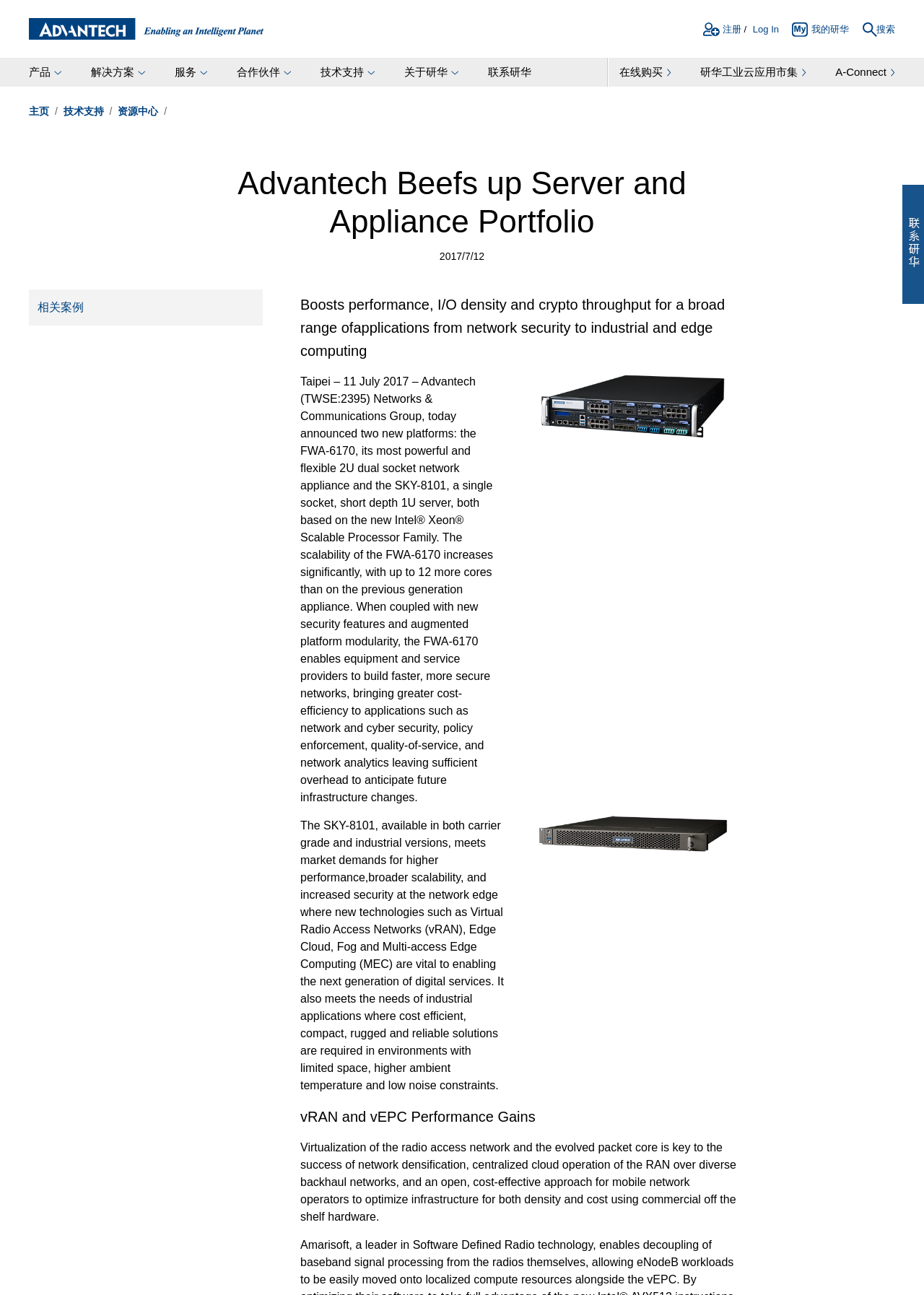Pinpoint the bounding box coordinates for the area that should be clicked to perform the following instruction: "Read related cases".

[0.031, 0.223, 0.284, 0.251]